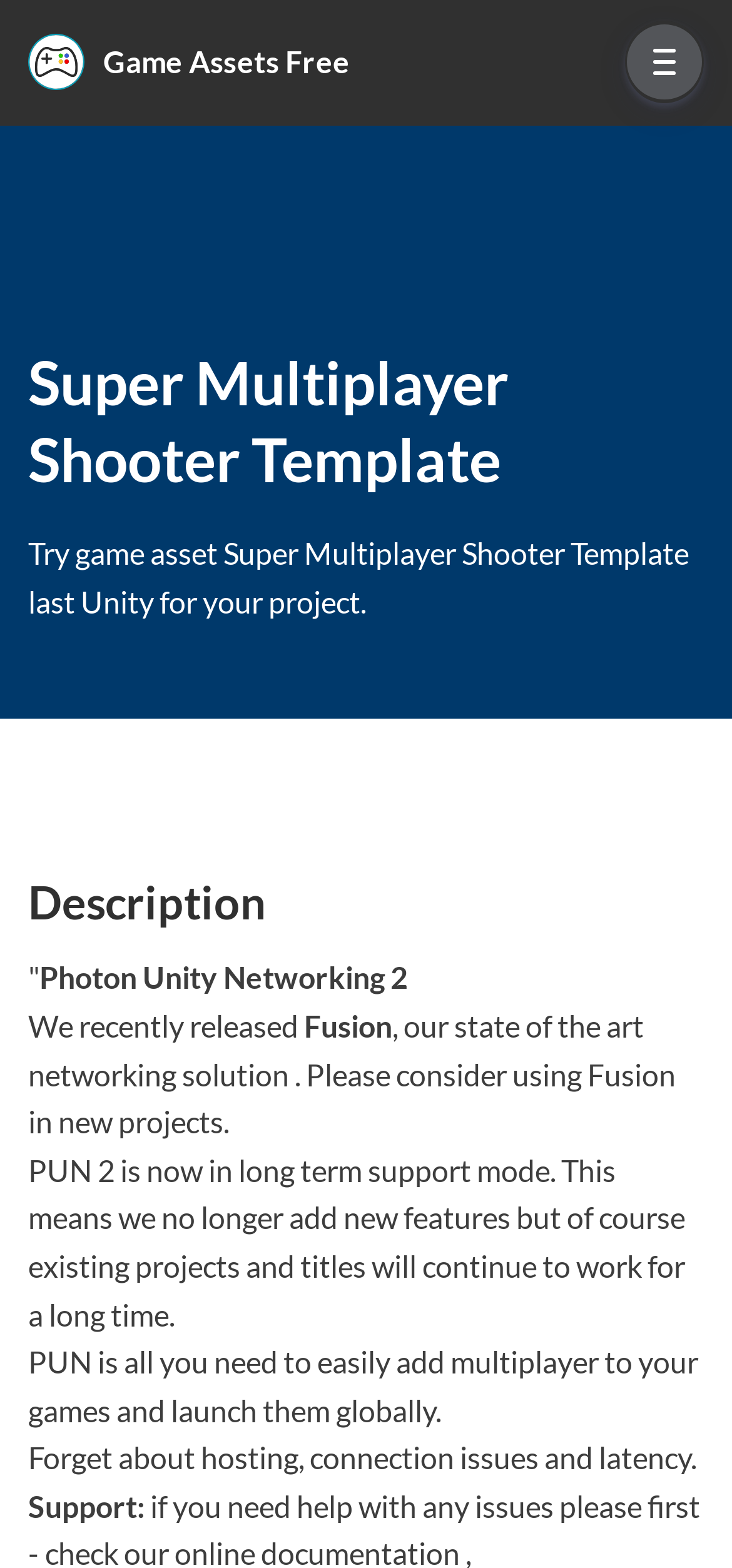Calculate the bounding box coordinates of the UI element given the description: "aria-label="Menu"".

[0.821, 0.033, 0.854, 0.048]